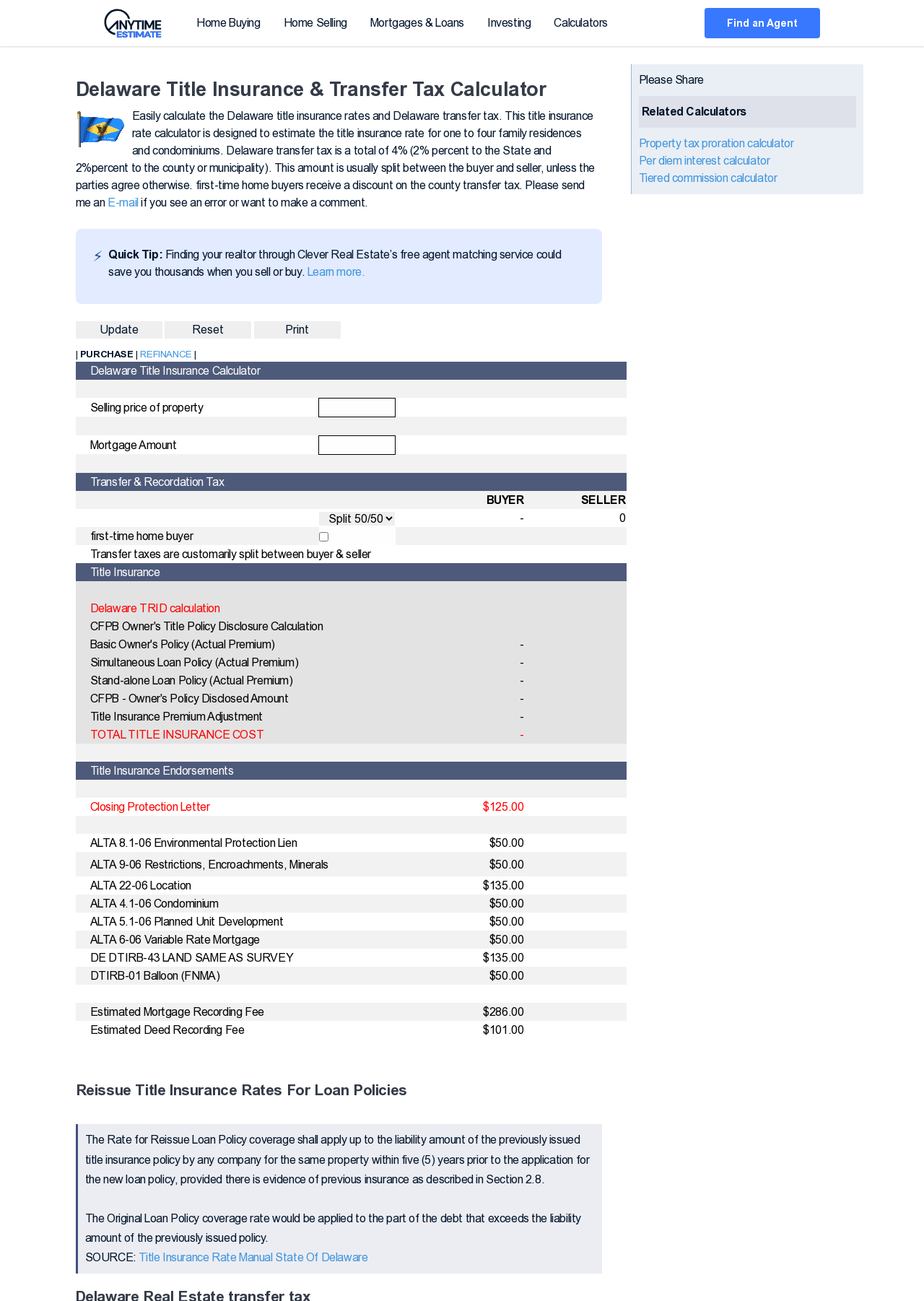Find the bounding box coordinates for the area that must be clicked to perform this action: "Click the 'Update' button".

[0.082, 0.247, 0.175, 0.26]